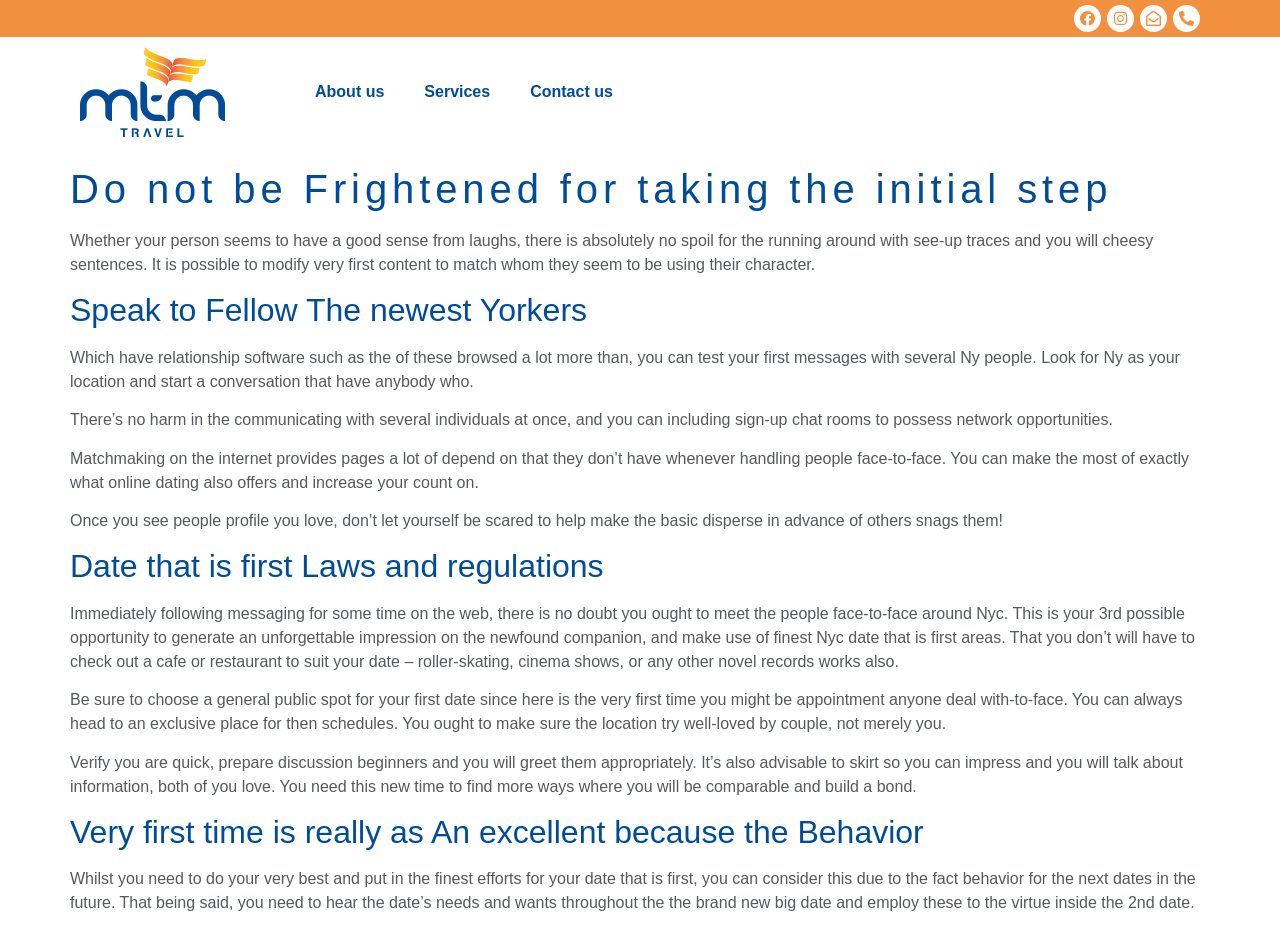Provide your answer in a single word or phrase: 
How many social media links are available?

3